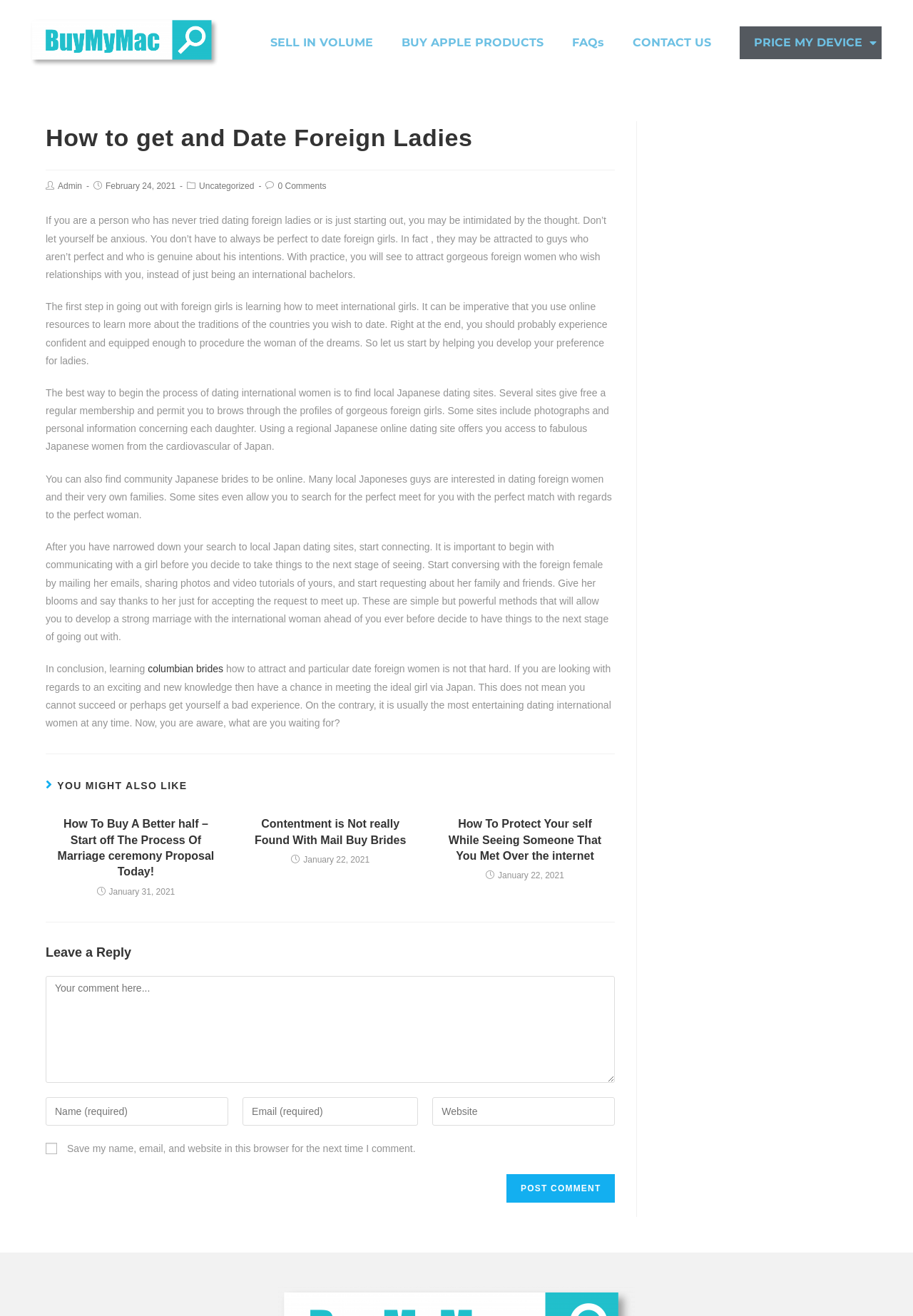Find and indicate the bounding box coordinates of the region you should select to follow the given instruction: "Click on the 'PRICE MY DEVICE' link".

[0.81, 0.02, 0.976, 0.045]